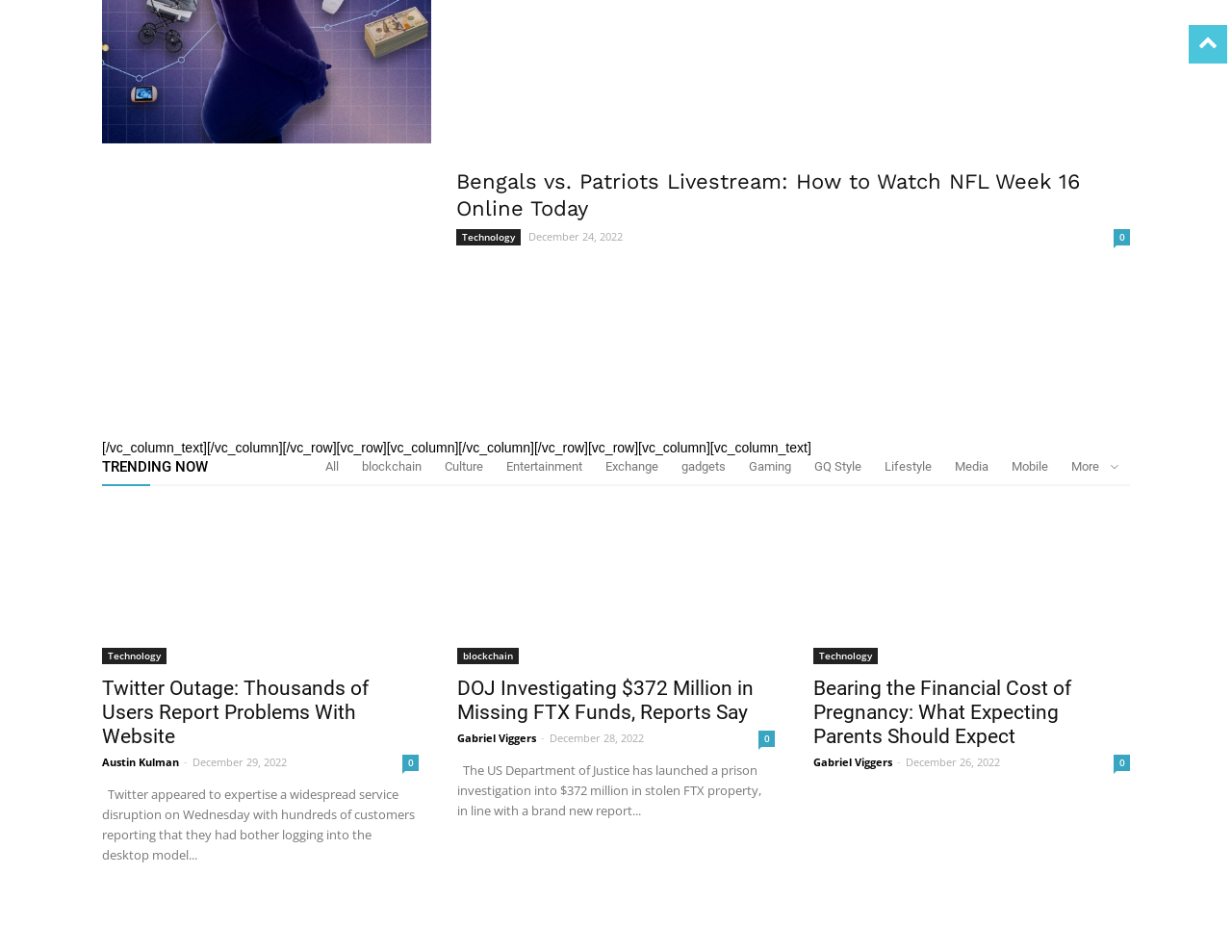Determine the bounding box coordinates of the clickable element to achieve the following action: 'Click on the 'Technology' link'. Provide the coordinates as four float values between 0 and 1, formatted as [left, top, right, bottom].

[0.37, 0.241, 0.422, 0.258]